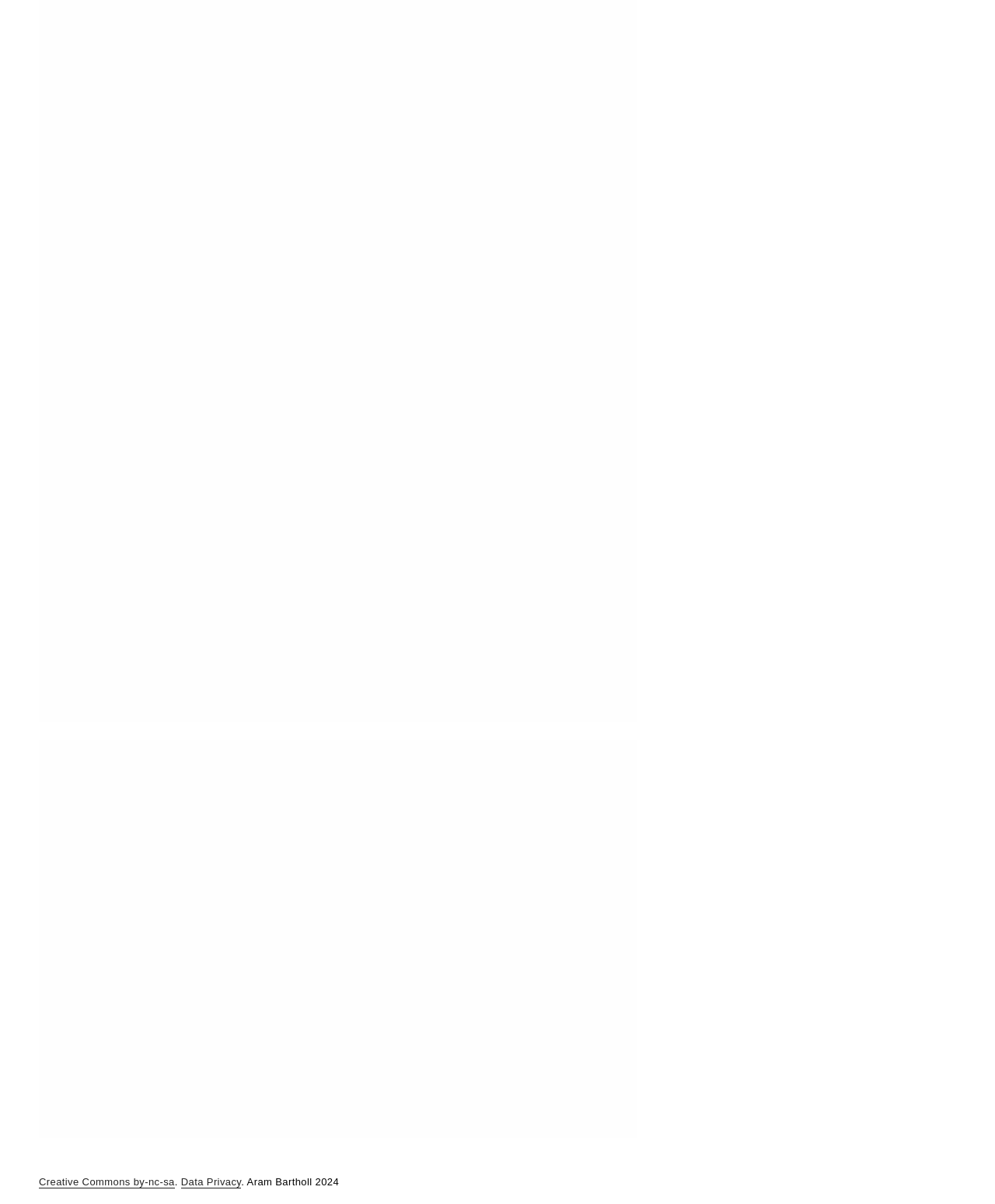Give the bounding box coordinates for the element described as: "Data Privacy".

[0.182, 0.977, 0.242, 0.987]